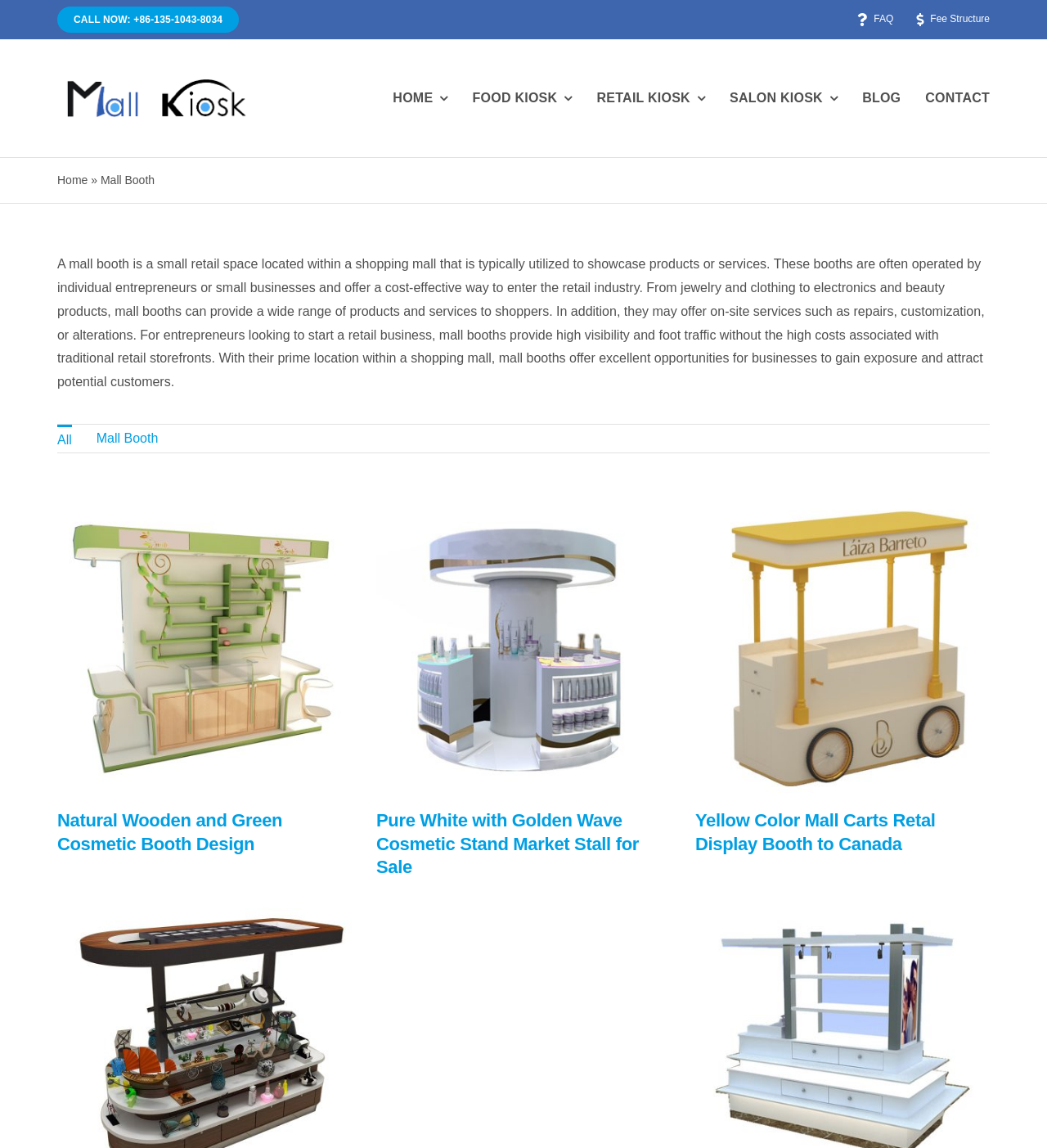Provide a one-word or brief phrase answer to the question:
What is the purpose of a mall booth?

To showcase products or services